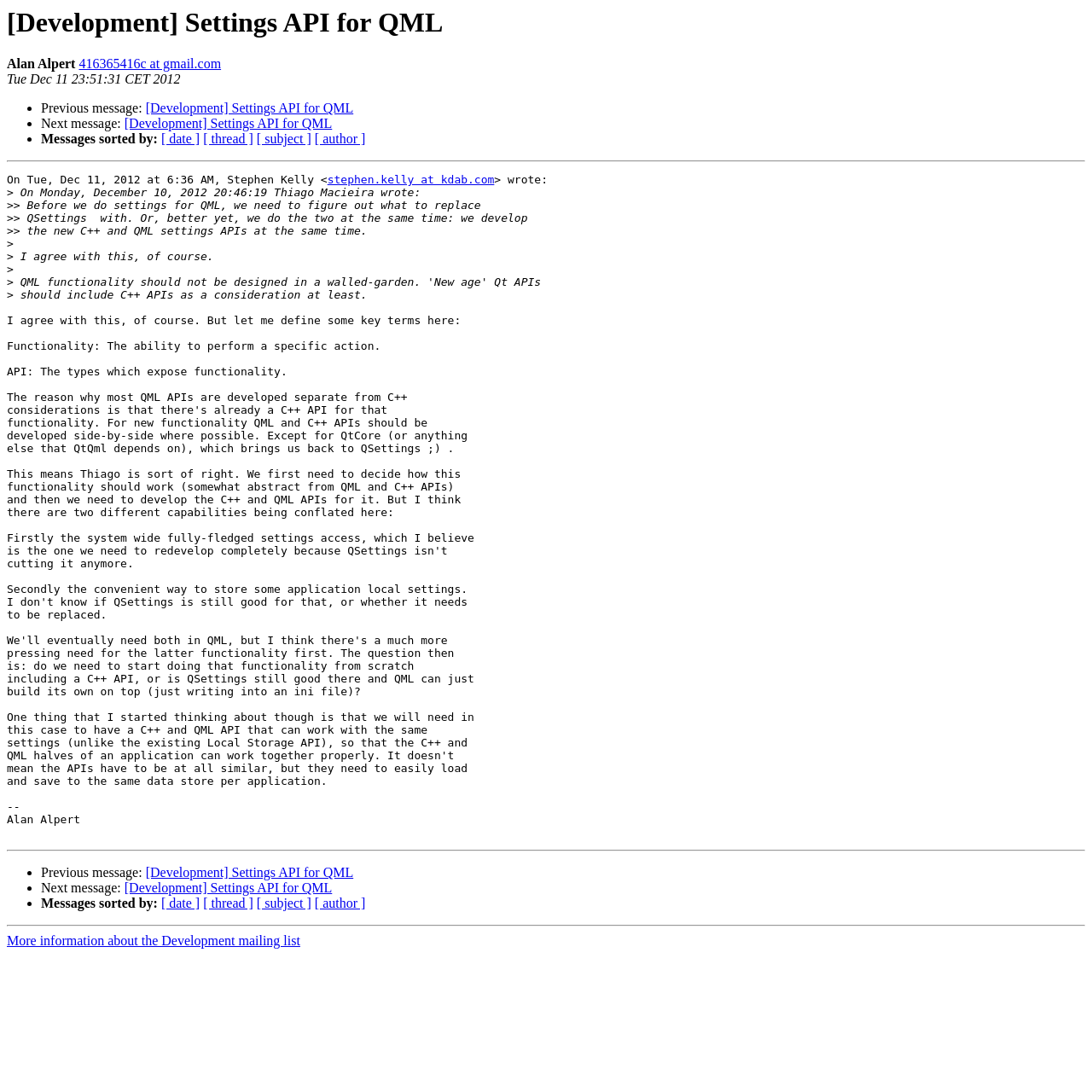Explain the webpage's layout and main content in detail.

This webpage appears to be a discussion thread from a mailing list, specifically the "Development" mailing list. At the top, there is a heading that reads "[Development] Settings API for QML" and is focused. Below this heading, there is a section with the author's name, "Alan Alpert", and their email address, "416365416c at gmail.com". The date and time of the post, "Tue Dec 11 23:51:31 CET 2012", is also displayed.

The main content of the page is a conversation between multiple individuals, including Stephen Kelly and Thiago Macieira. The conversation is divided into sections, each with a horizontal separator line. The text is organized into paragraphs, with some lines indented to indicate a response or quote from another person.

There are several links throughout the page, including links to previous and next messages, as well as links to sort messages by date, thread, subject, or author. These links are arranged horizontally and are separated by list markers (•).

At the bottom of the page, there are more links to navigate through the discussion thread, including links to previous and next messages, as well as a link to more information about the Development mailing list.